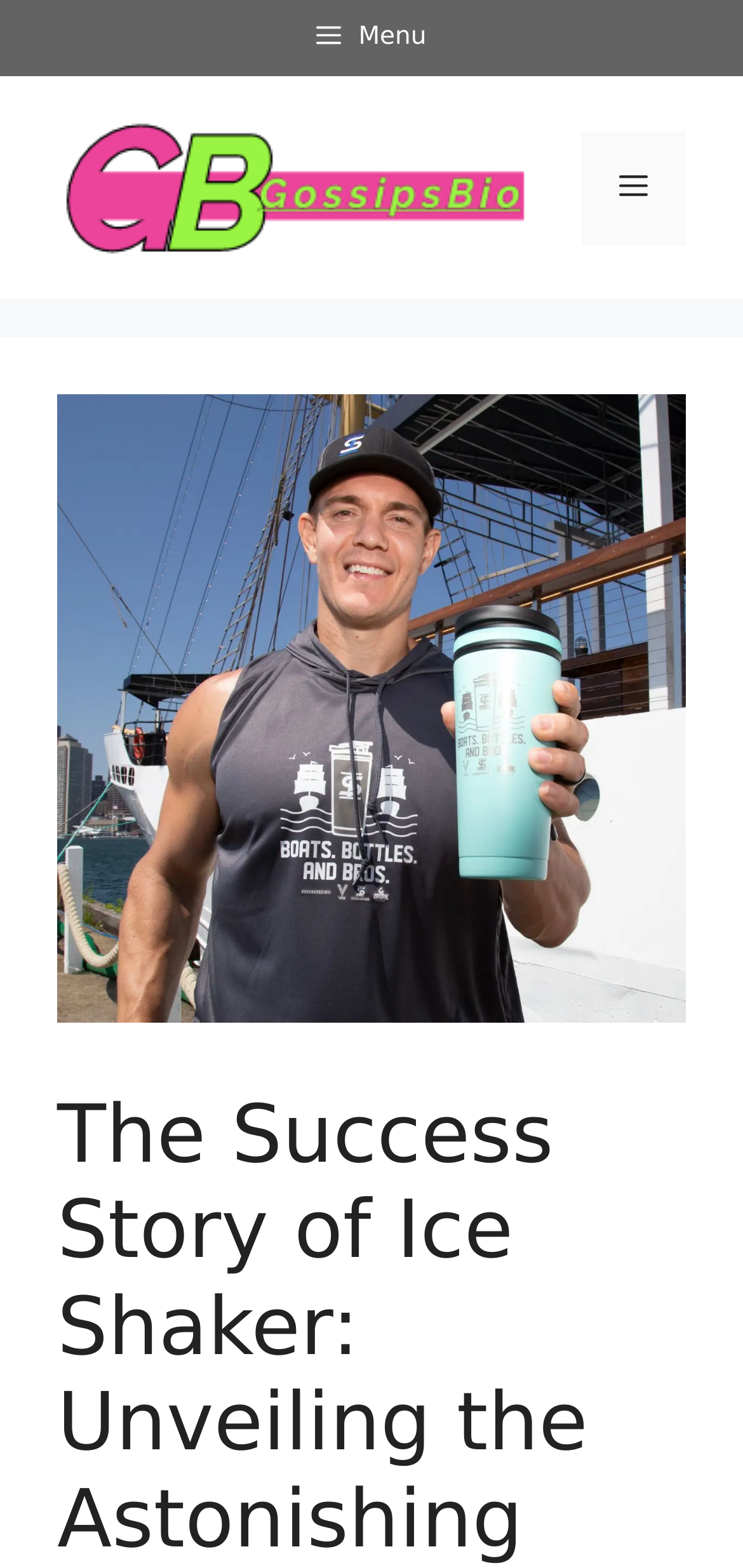Provide an in-depth description of the elements and layout of the webpage.

The webpage is about the success story of Ice Shaker, with a focus on its astonishing net worth. At the top left corner, there is a button labeled "Menu" that allows users to access the site's navigation. Next to it, there is a banner that spans the entire width of the page, containing a link to "Gossips Bio" with an accompanying image of the same name. 

Below the banner, there is a navigation element labeled "Mobile Toggle" that contains another "Menu" button, which is not expanded by default. This navigation element is located at the top right corner of the page. 

The main content of the page features a large image related to "ice shaker net worth", which takes up most of the page's width and height, starting from the top center and extending down to the middle of the page.